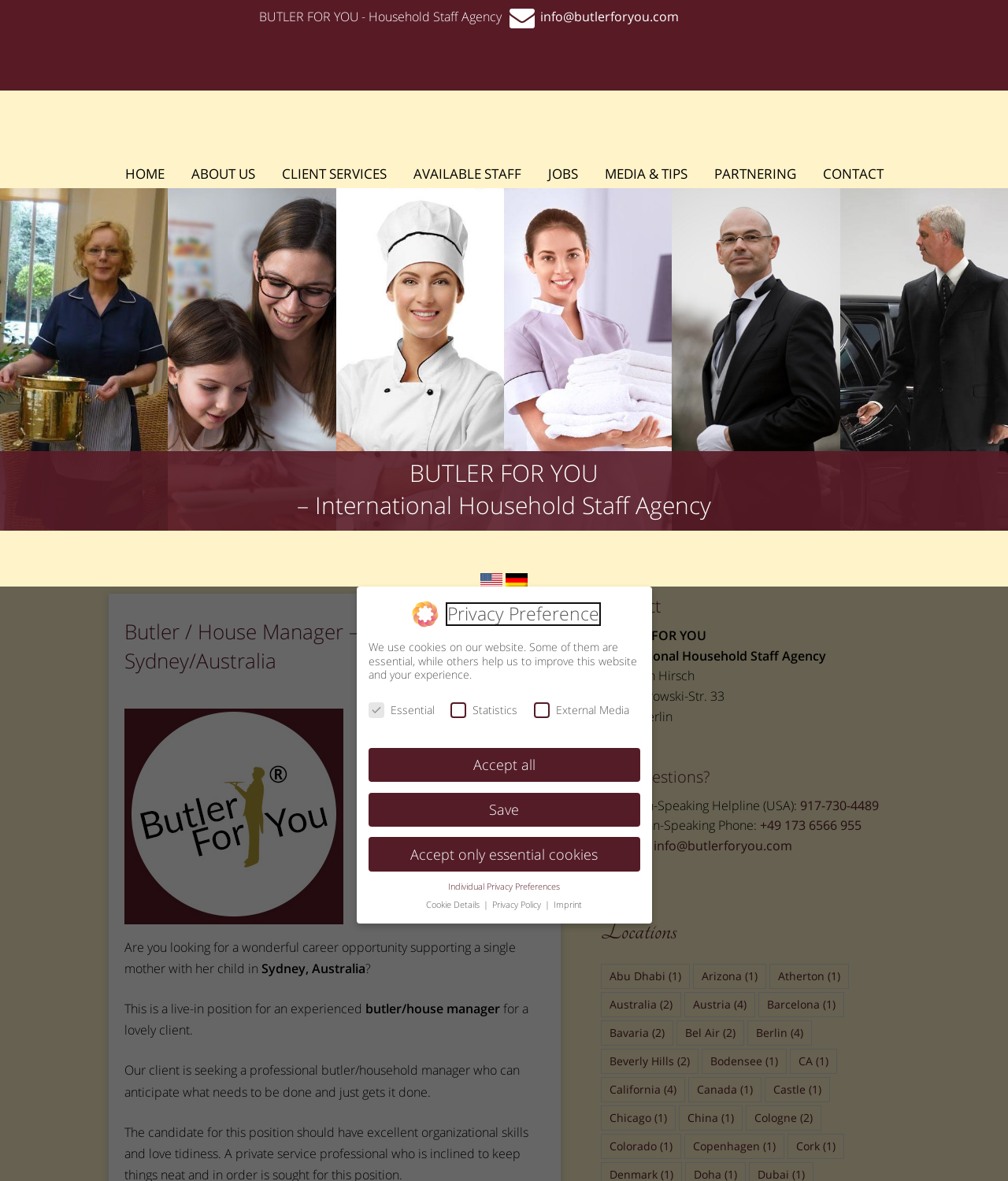Identify and provide the main heading of the webpage.

Butler / House Manager – Point Piper, Sydney/Australia